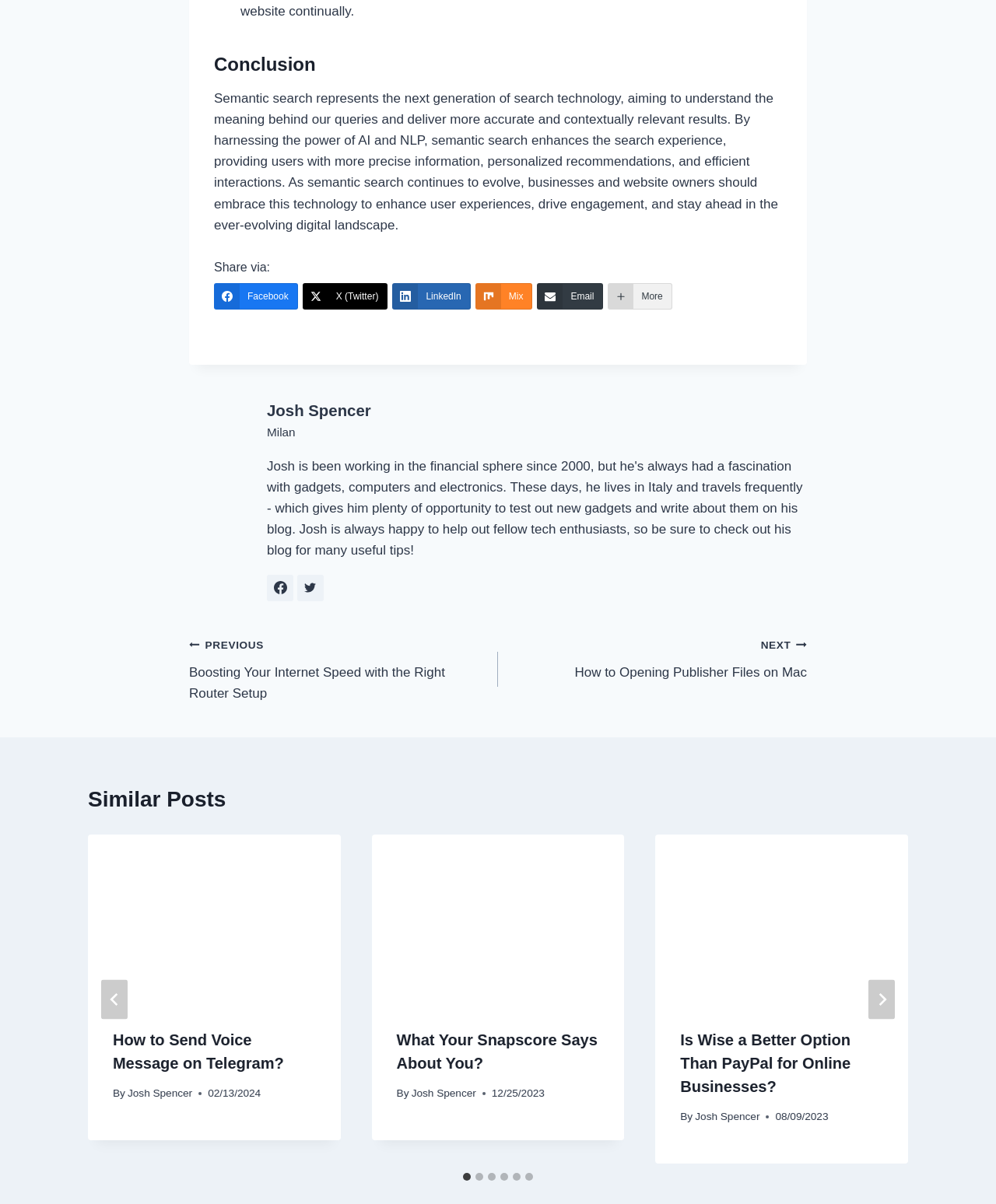Please provide a one-word or phrase answer to the question: 
How many social media links are available?

6